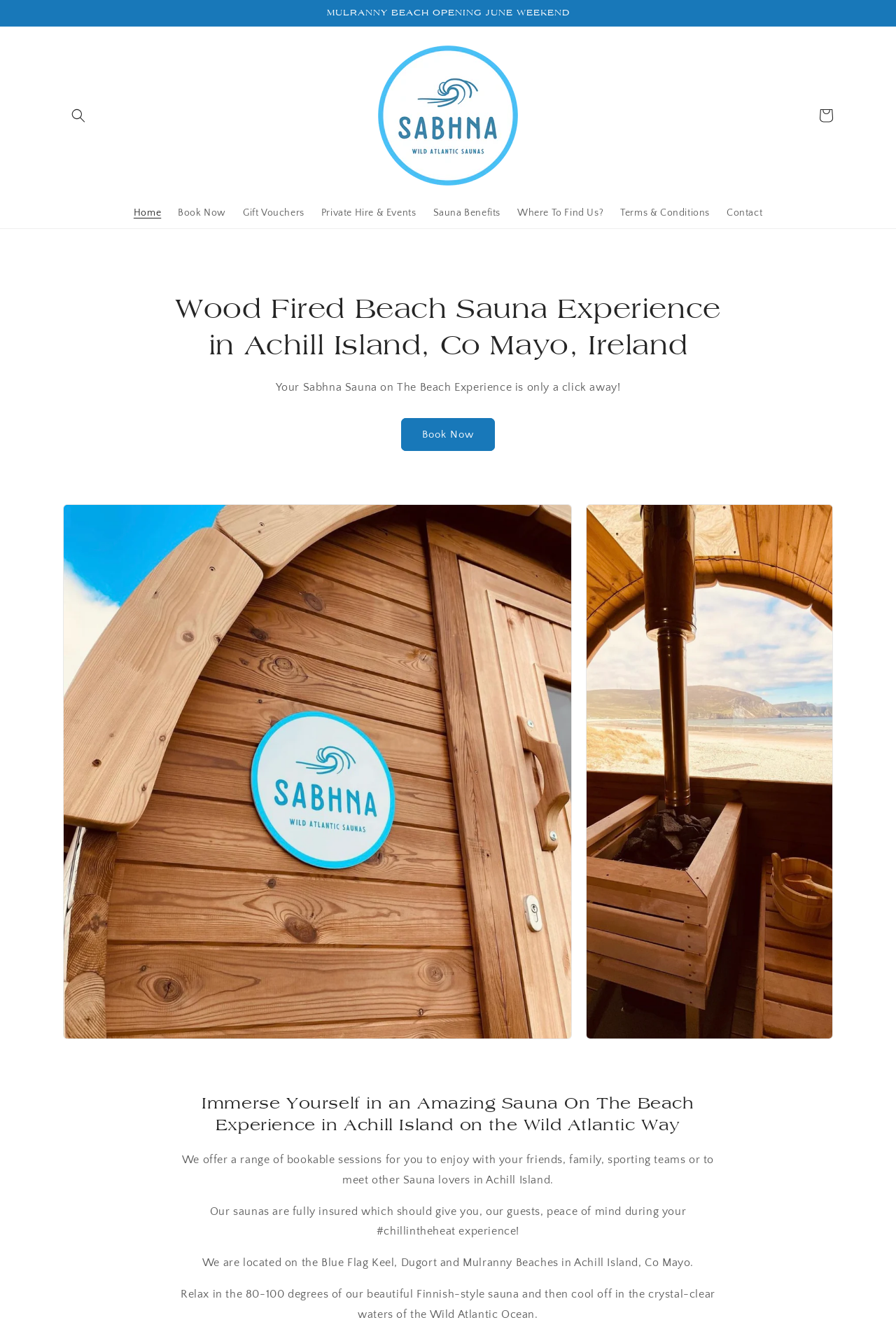Pinpoint the bounding box coordinates of the element that must be clicked to accomplish the following instruction: "Learn more about SkillMachine.net". The coordinates should be in the format of four float numbers between 0 and 1, i.e., [left, top, right, bottom].

None